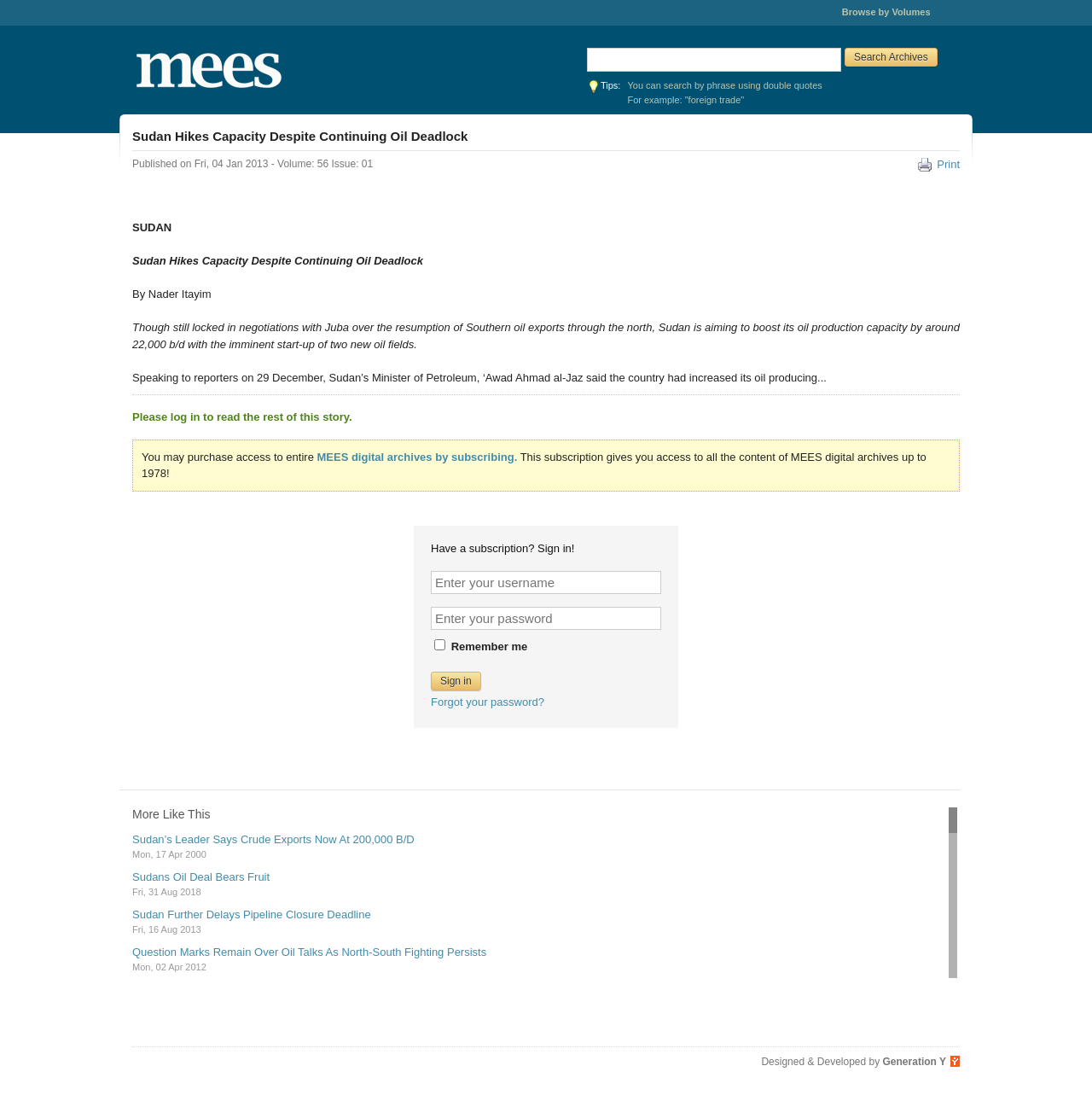What can be searched in the search box? Analyze the screenshot and reply with just one word or a short phrase.

phrases